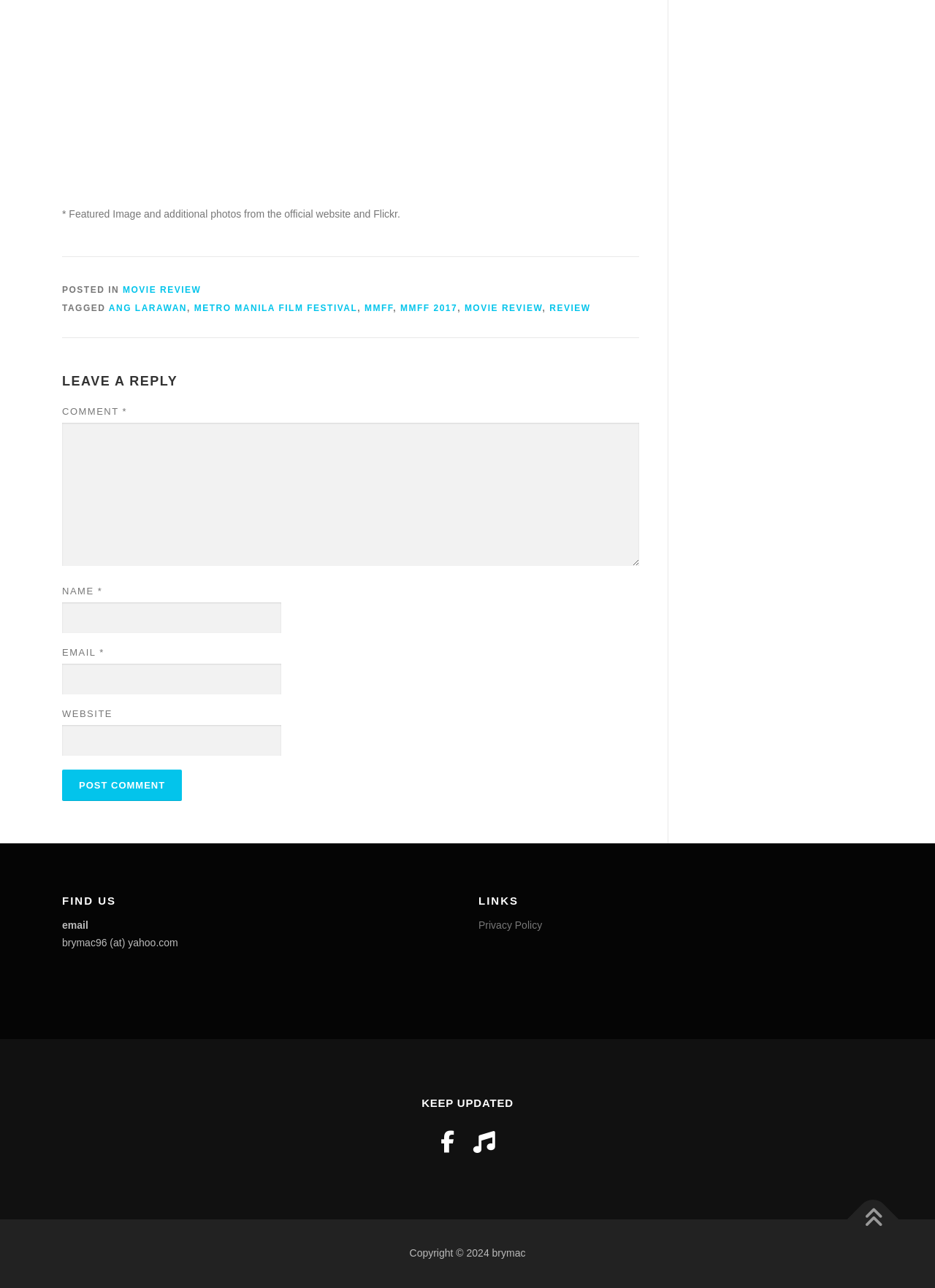Please identify the bounding box coordinates of where to click in order to follow the instruction: "Click the 'Post Comment' button".

[0.066, 0.598, 0.195, 0.622]